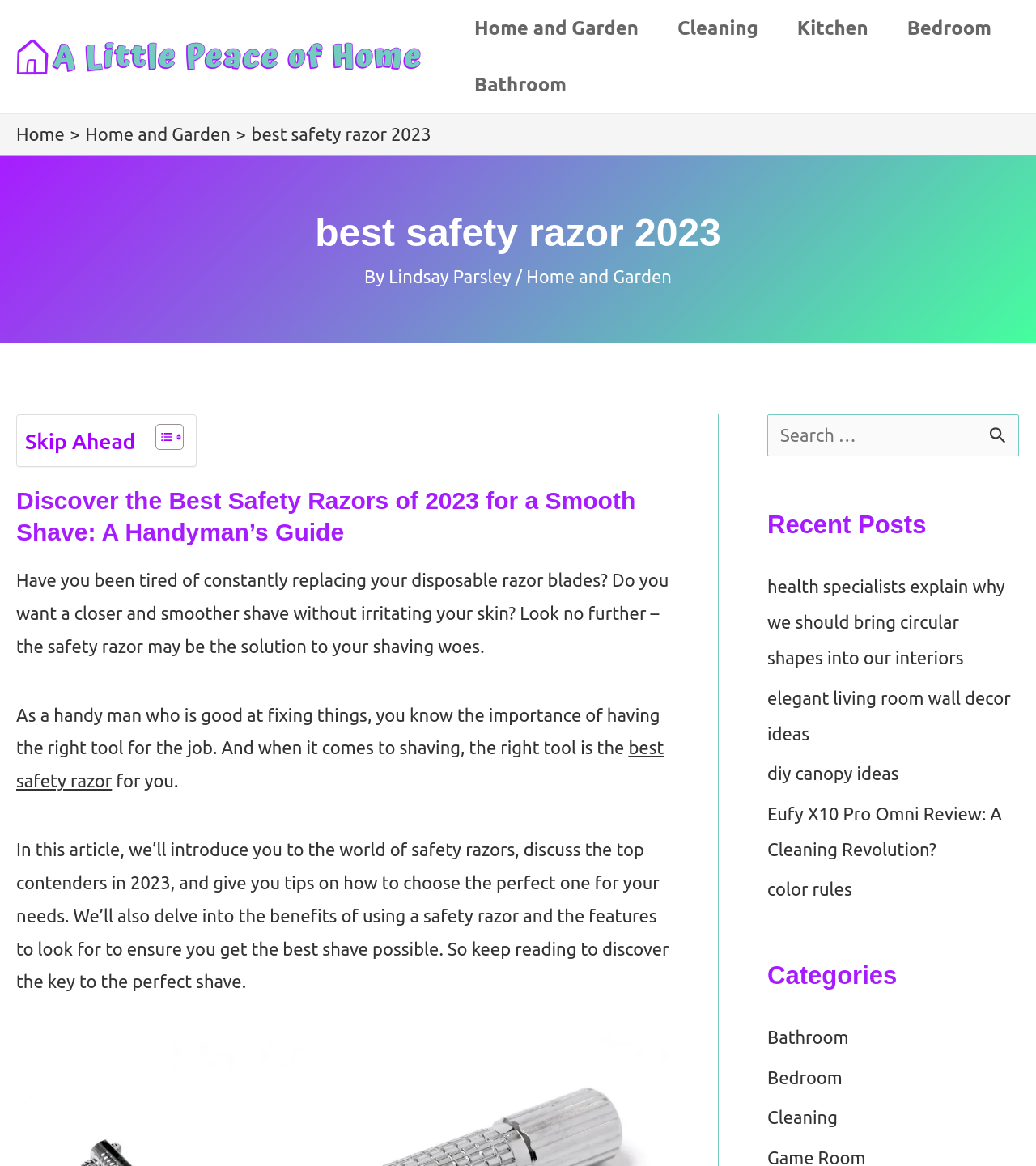Please locate the clickable area by providing the bounding box coordinates to follow this instruction: "Read the 'Discover the Best Safety Razors of 2023' article".

[0.016, 0.416, 0.646, 0.47]